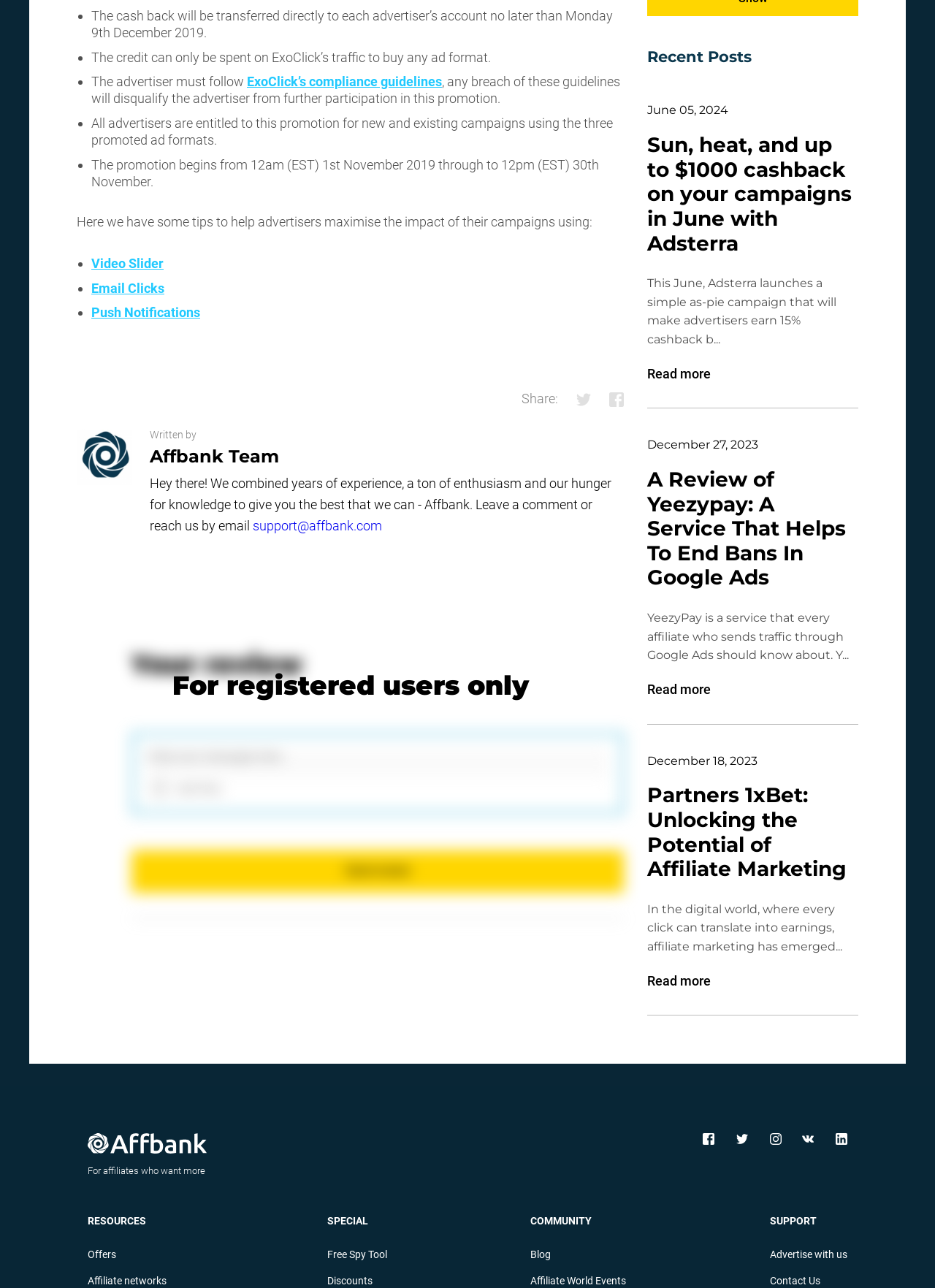Please identify the bounding box coordinates of the element I should click to complete this instruction: 'Click the 'Read more' link'. The coordinates should be given as four float numbers between 0 and 1, like this: [left, top, right, bottom].

[0.692, 0.285, 0.76, 0.295]